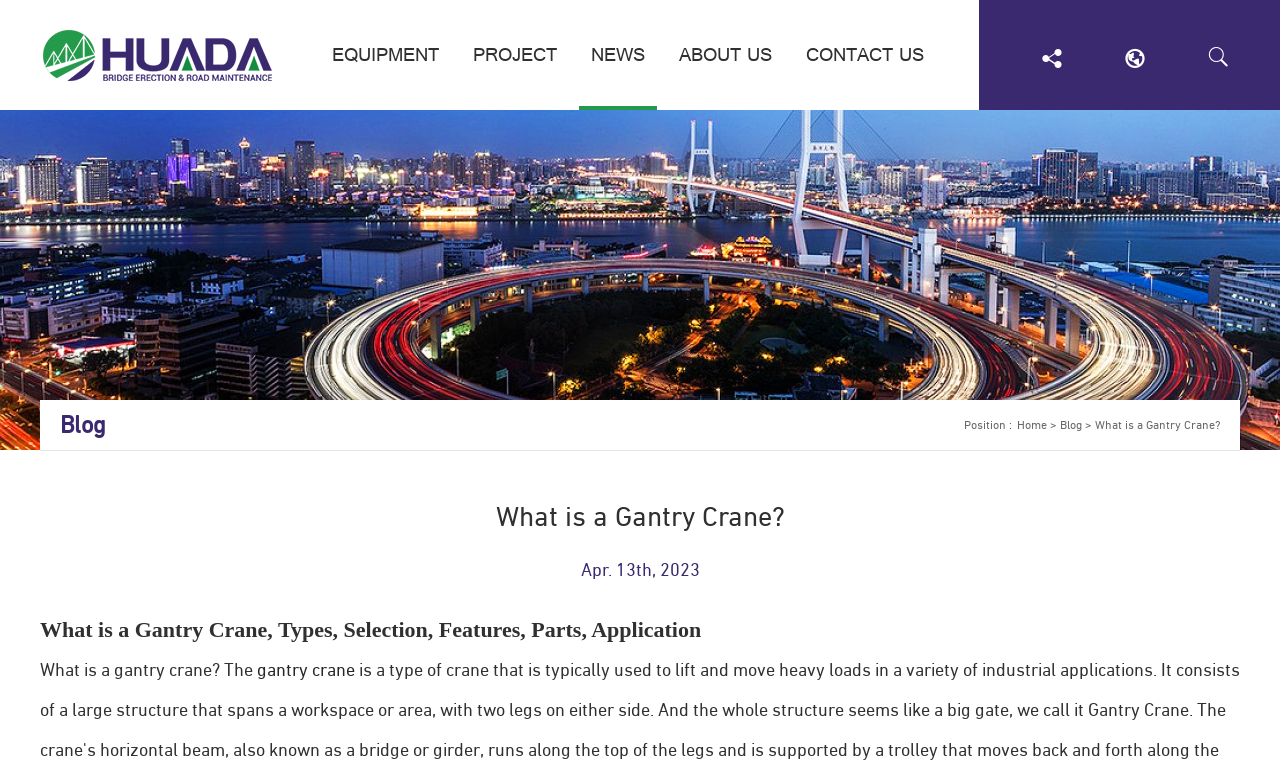Please find the bounding box coordinates in the format (top-left x, top-left y, bottom-right x, bottom-right y) for the given element description. Ensure the coordinates are floating point numbers between 0 and 1. Description: Equipment

[0.25, 0.0, 0.352, 0.143]